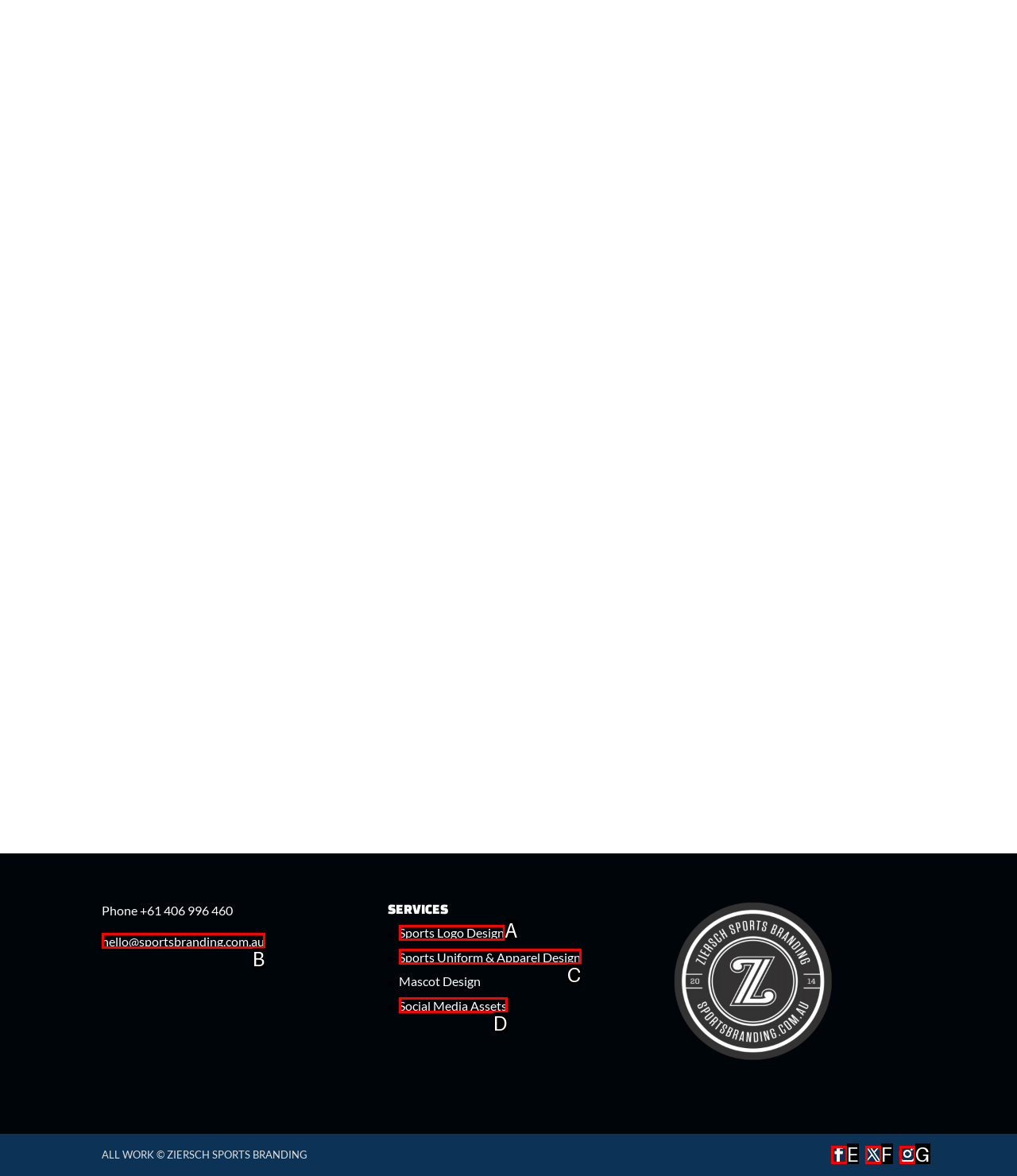Please determine which option aligns with the description: hello@sportsbranding.com.au. Respond with the option’s letter directly from the available choices.

B